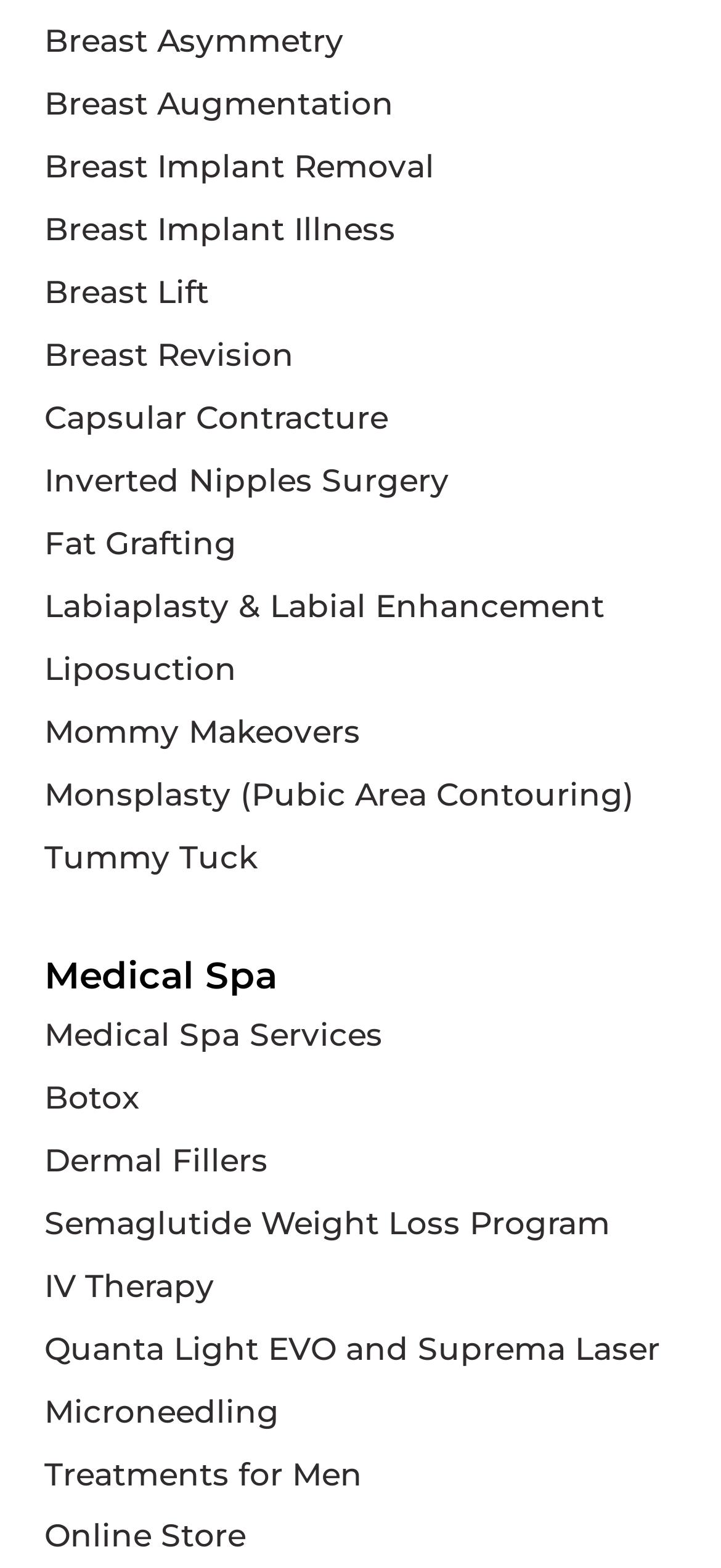Show the bounding box coordinates of the region that should be clicked to follow the instruction: "Check Microneedling."

[0.062, 0.88, 0.938, 0.92]